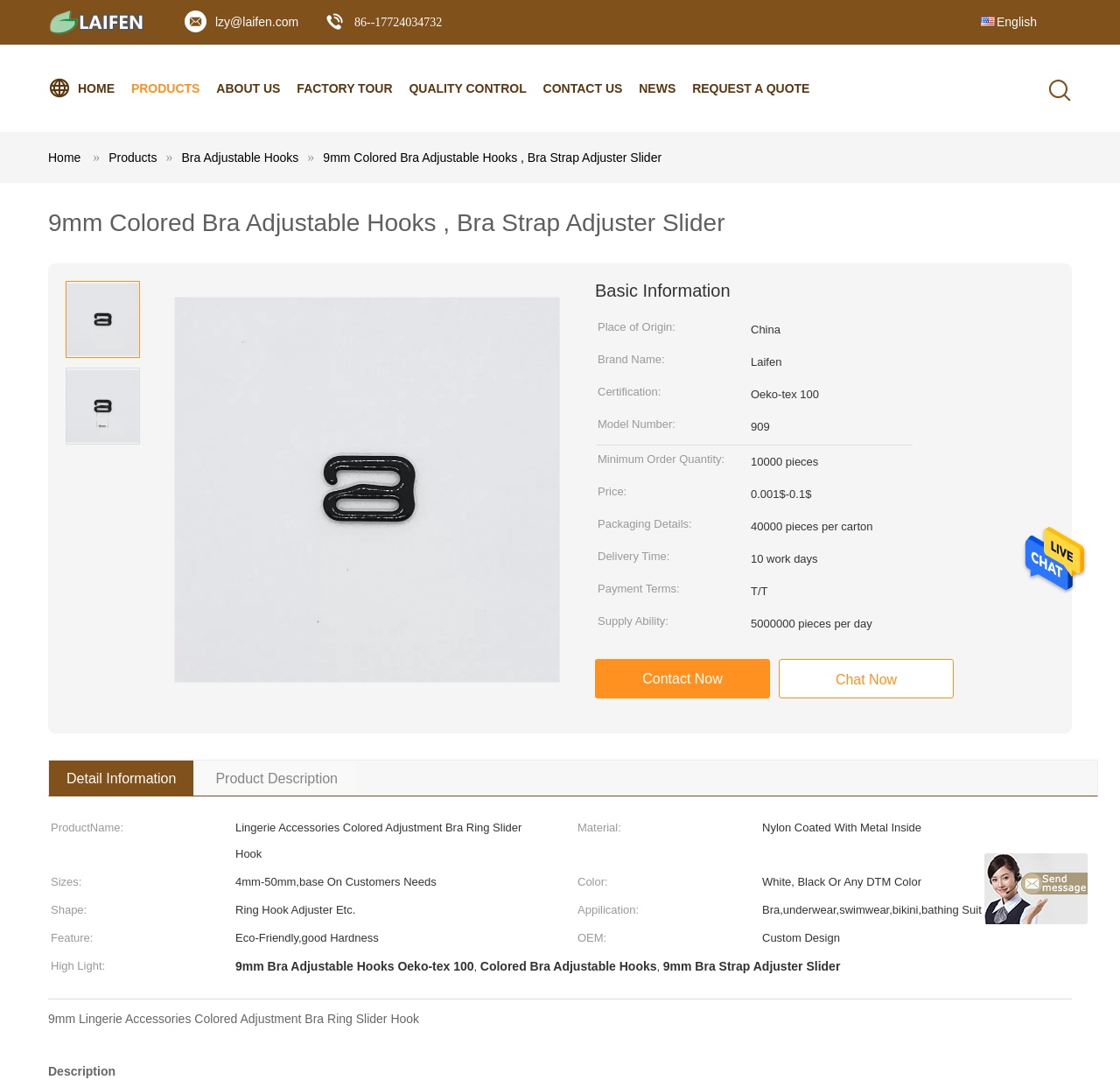Please identify the coordinates of the bounding box that should be clicked to fulfill this instruction: "Click the 'Send Message' button".

[0.879, 0.785, 0.971, 0.85]